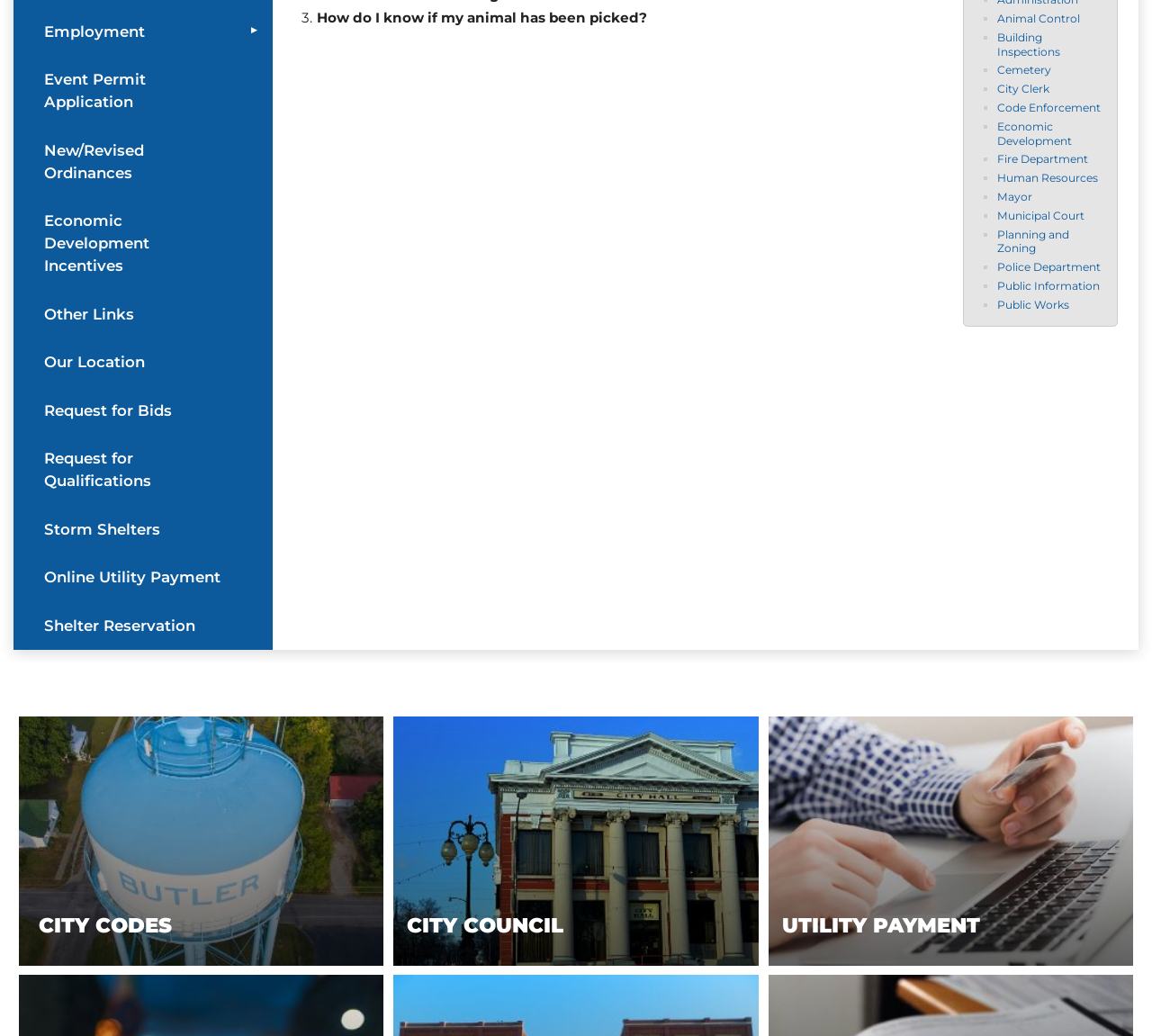Locate the bounding box of the UI element based on this description: "Human Resources". Provide four float numbers between 0 and 1 as [left, top, right, bottom].

[0.866, 0.165, 0.953, 0.178]